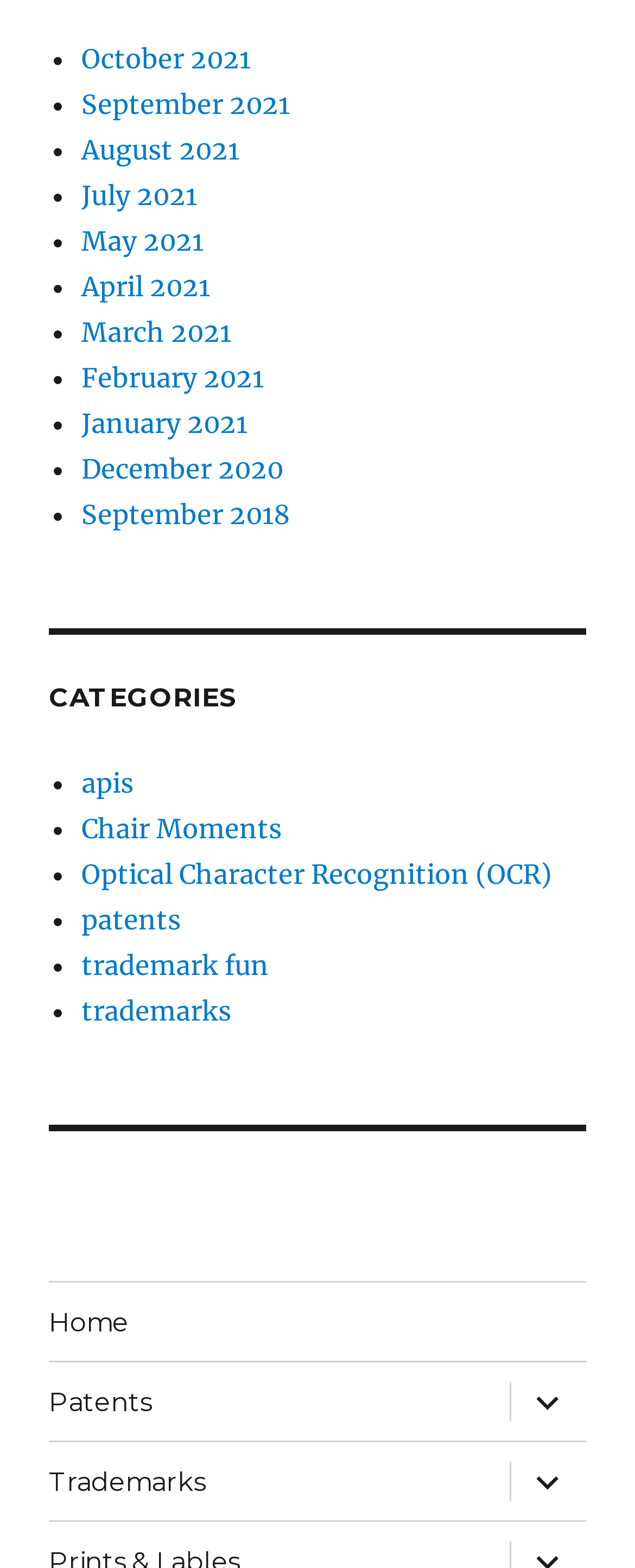Please provide the bounding box coordinates for the element that needs to be clicked to perform the following instruction: "view archives". The coordinates should be given as four float numbers between 0 and 1, i.e., [left, top, right, bottom].

[0.077, 0.023, 0.923, 0.343]